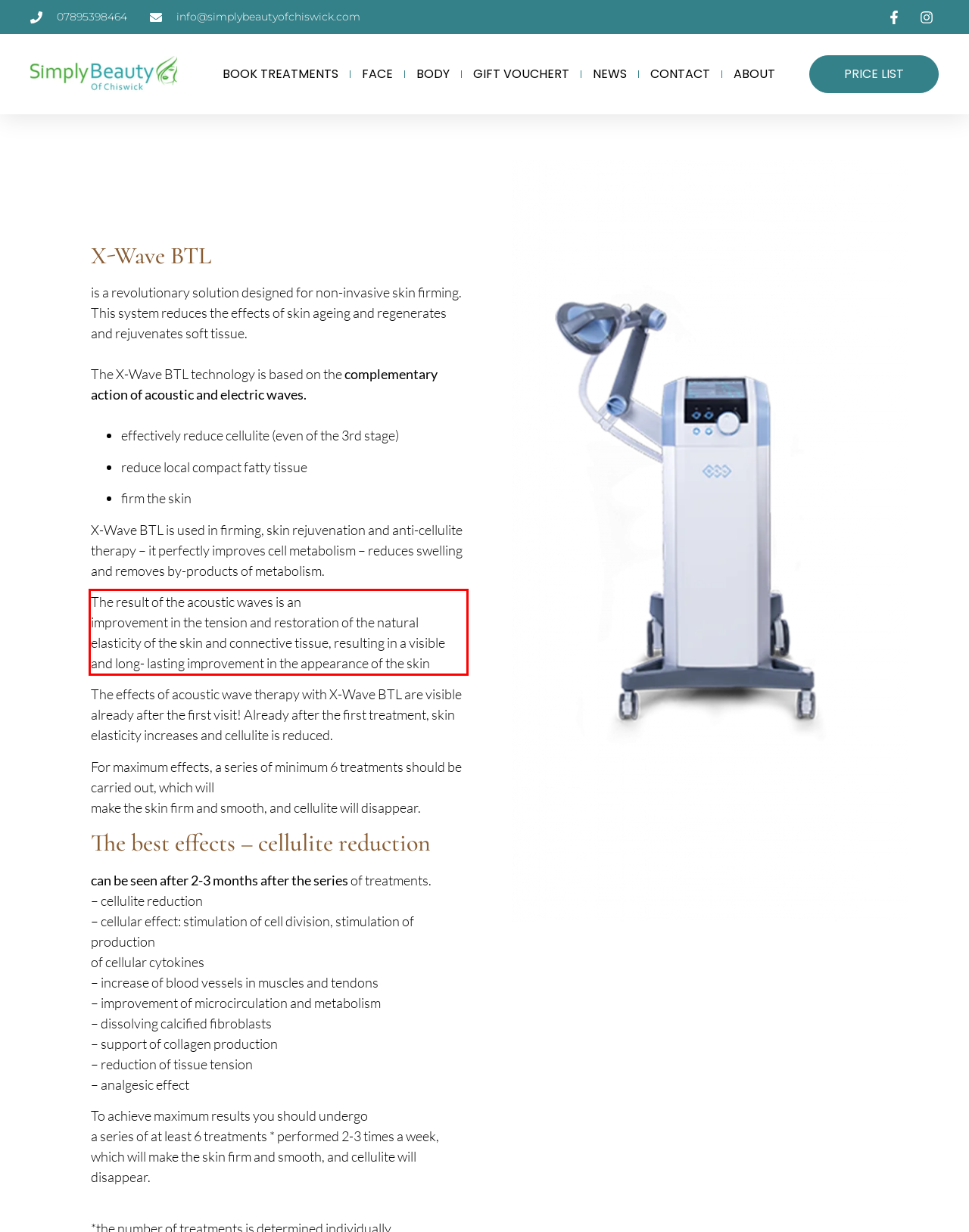Observe the screenshot of the webpage that includes a red rectangle bounding box. Conduct OCR on the content inside this red bounding box and generate the text.

The result of the acoustic waves is an improvement in the tension and restoration of the natural elasticity of the skin and connective tissue, resulting in a visible and long- lasting improvement in the appearance of the skin